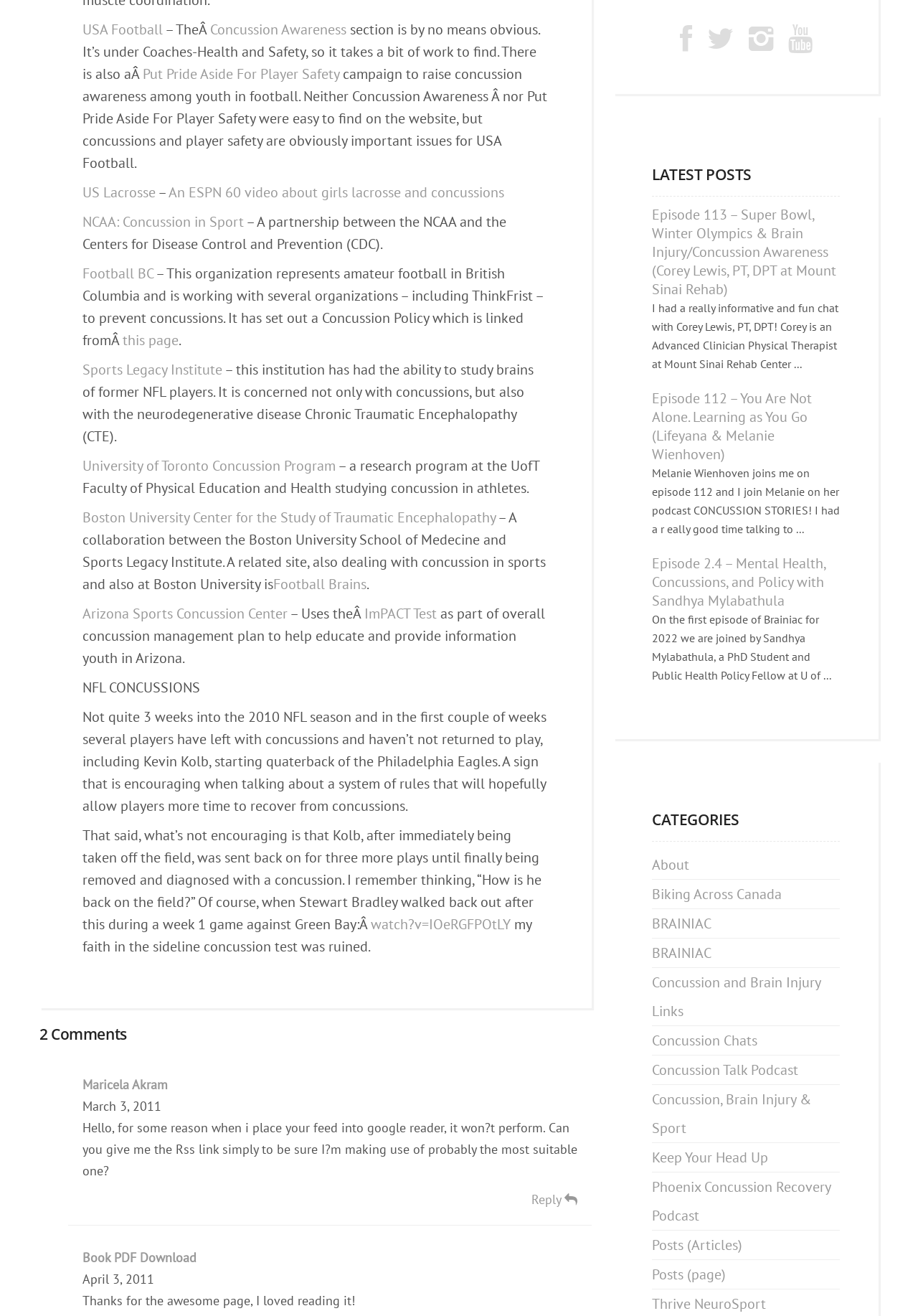Using the format (top-left x, top-left y, bottom-right x, bottom-right y), and given the element description, identify the bounding box coordinates within the screenshot: Sports Legacy Institute

[0.09, 0.274, 0.242, 0.288]